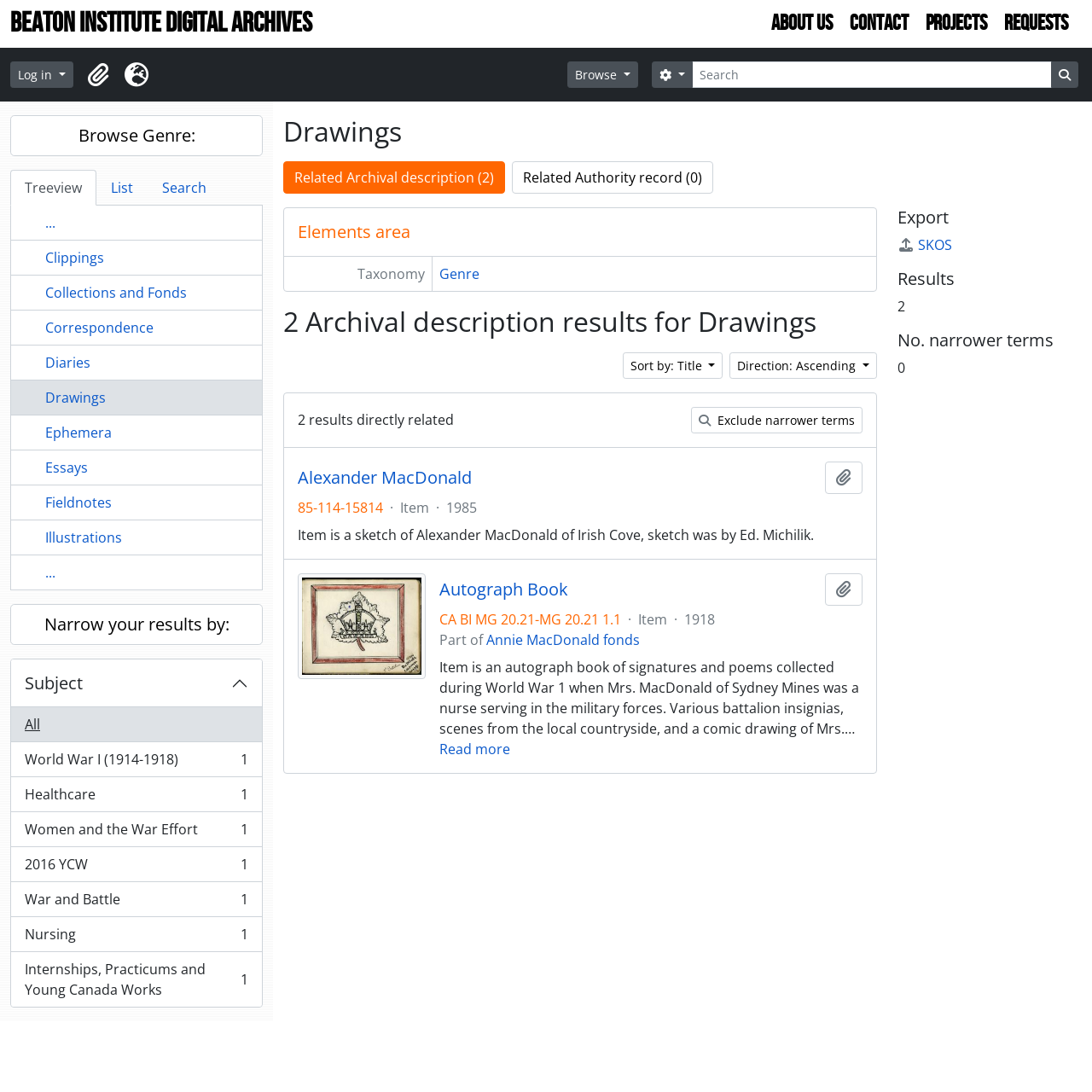Please study the image and answer the question comprehensively:
How many archival description results are there for Drawings?

I found the answer by looking at the heading '2 Archival description results for Drawings', which indicates the number of results.